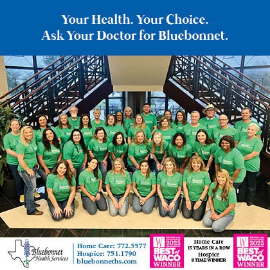Give a thorough caption for the picture.

The image features a large group of individuals, all wearing matching green shirts, gathered together in a spacious indoor setting with a prominent staircase in the background. This vibrant assembly reflects a sense of community and teamwork, as they proudly represent Bluebonnet Health Services. Above the group, a banner displays the message, “Your Health. Your Choice. Ask Your Doctor for Bluebonnet,” emphasizing the organization's commitment to health and well-being. The lower part of the image includes contact information and accolades, highlighting Bluebonnet Health Services as a recognized leader in the area, with awards for best care in Waco. This visual captures not only the camaraderie among the staff but also the essence of the services they provide to the community.